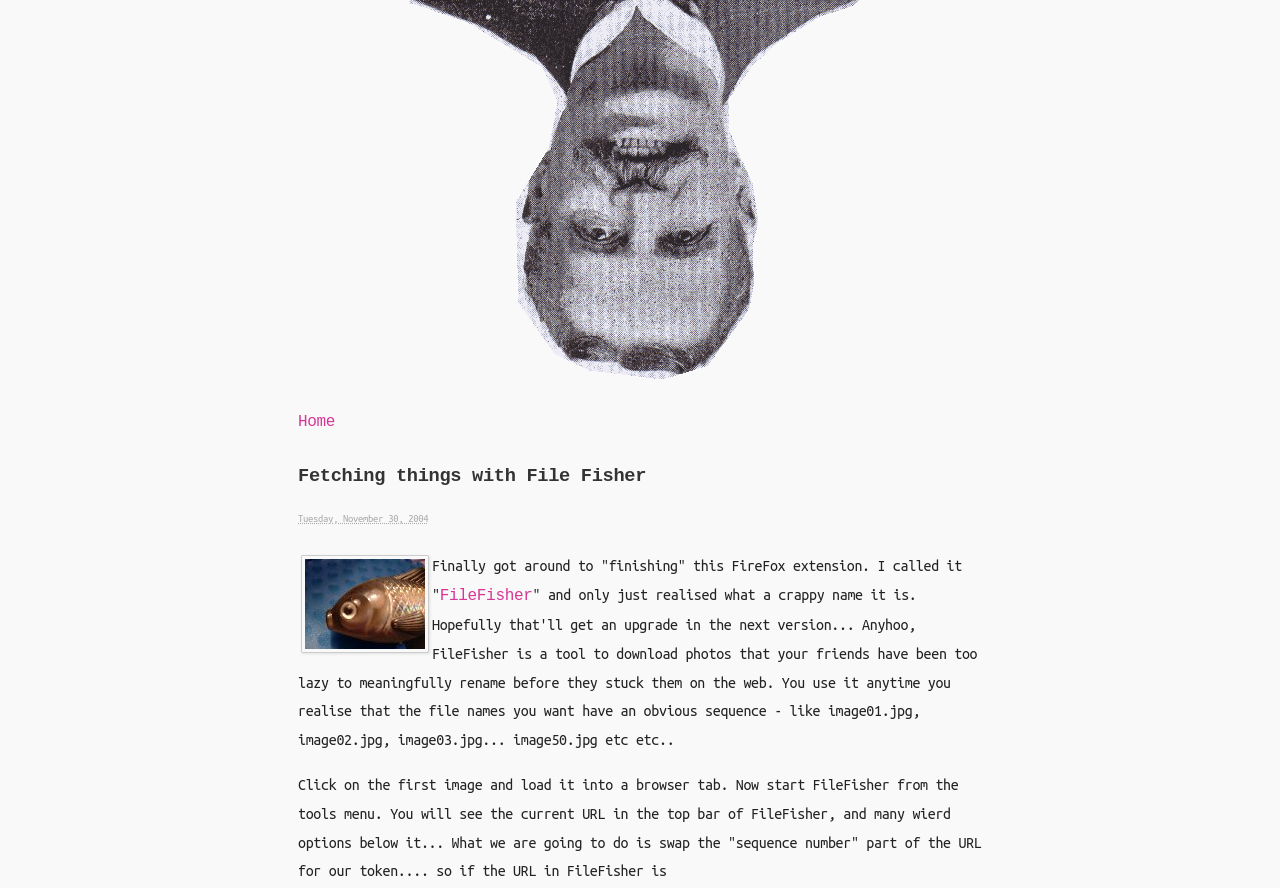Give a full account of the webpage's elements and their arrangement.

The webpage appears to be a blog post or article about a Firefox extension called FileFisher. At the top, there is a heading that reads "Mr Speaker" and a link with the same text. Below this, there is a link to "Home" and another heading that reads "Fetching things with File Fisher". 

To the right of the "Home" link, there is a link to "Fetching things with File Fisher" and an abbreviation that represents a date and time, "2004-11-30T09:53:33+1000", which is also displayed as "Tuesday, November 30, 2004" in a static text element. 

Below these elements, there is an image of a bluefish, followed by a block of text that describes the FileFisher extension. The text explains that the extension is a tool to download photos from the web when the file names have an obvious sequence. There is also a link to "FileFisher" within this text block.